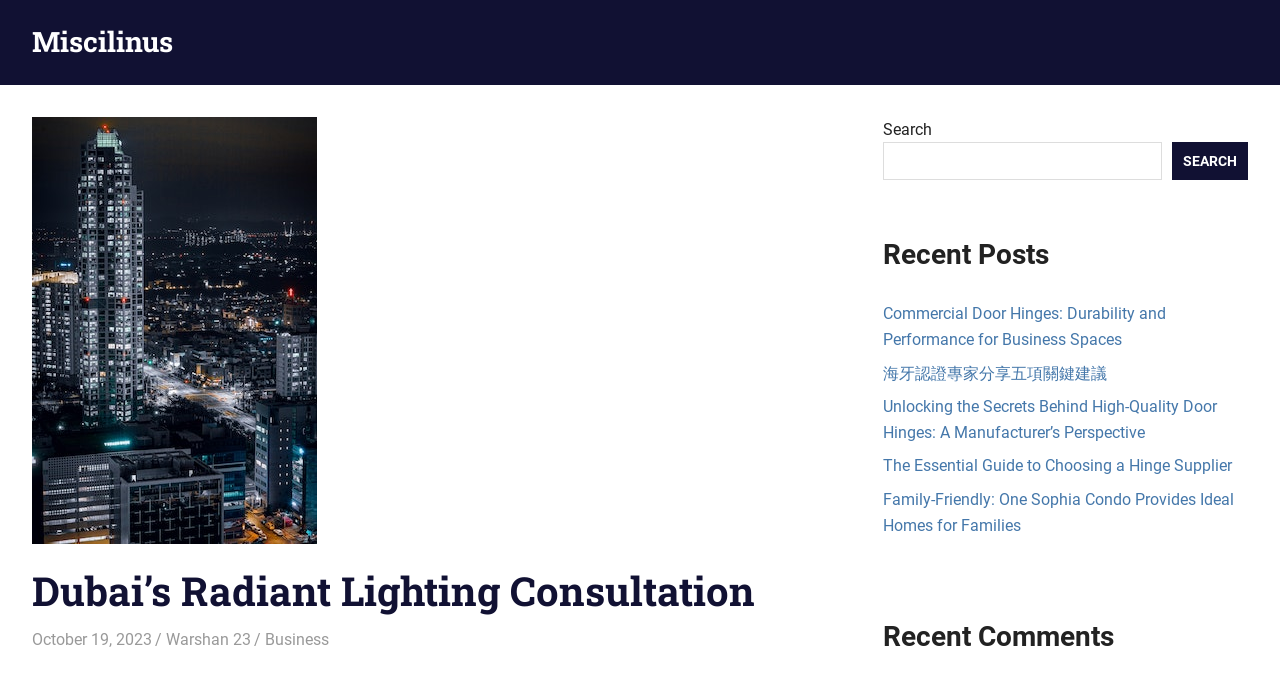Ascertain the bounding box coordinates for the UI element detailed here: "About". The coordinates should be provided as [left, top, right, bottom] with each value being a float between 0 and 1.

None